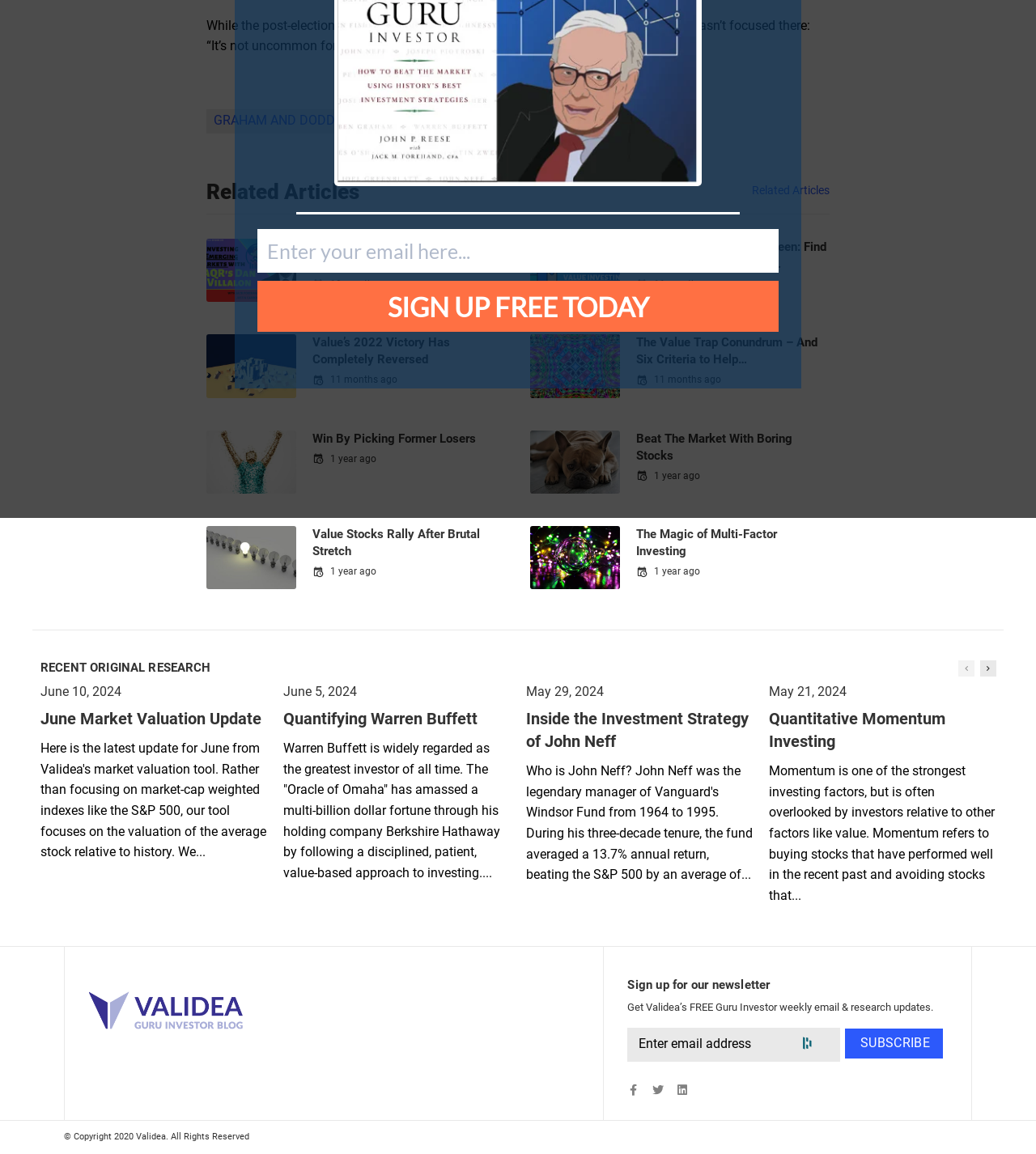Using the description: "Value Stocks", identify the bounding box of the corresponding UI element in the screenshot.

[0.469, 0.095, 0.57, 0.116]